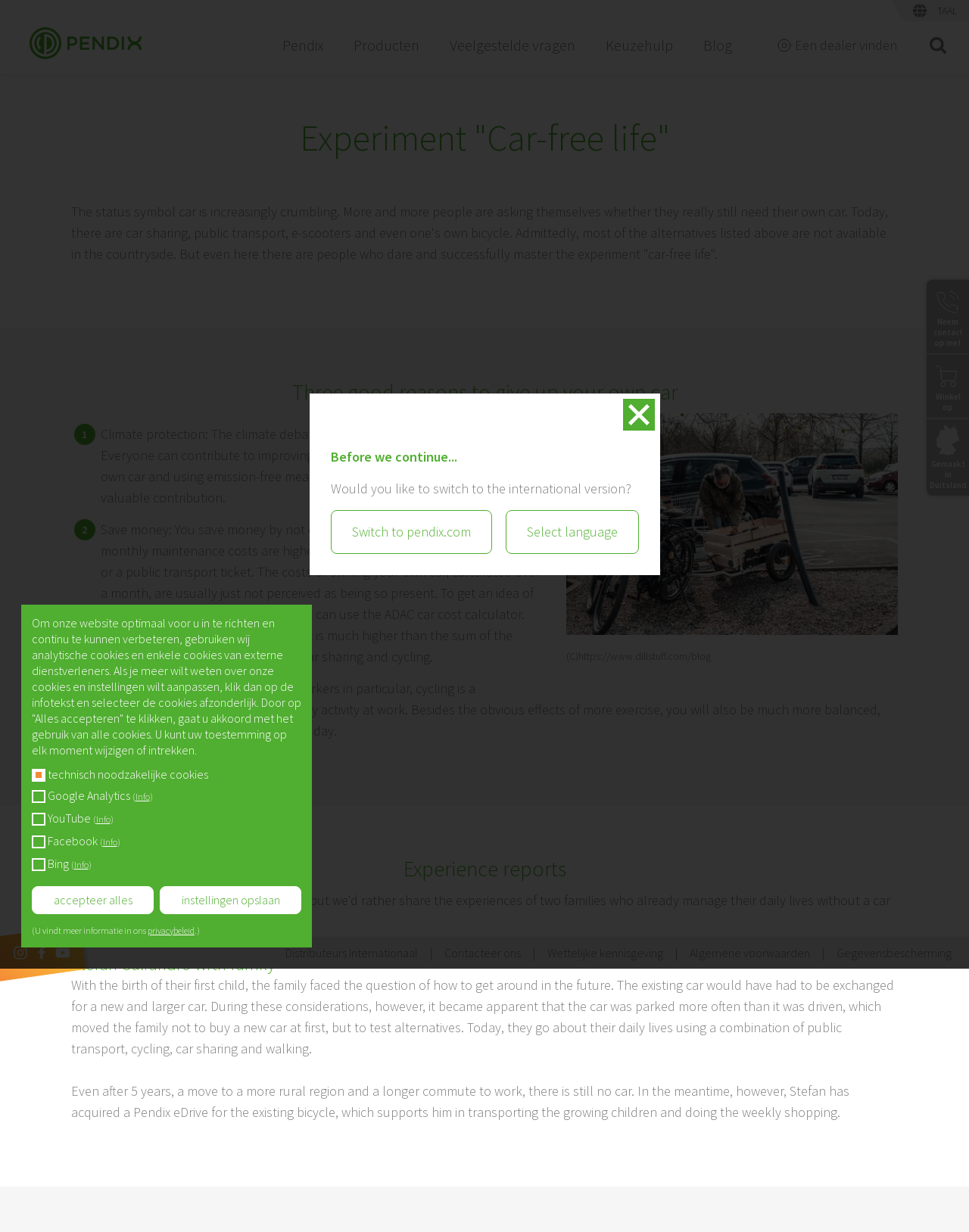What is the name of the international version of the website?
Offer a detailed and exhaustive answer to the question.

The webpage provides an option to switch to the international version of the website, which is mentioned as 'pendix.com', as seen in the link 'Switch to pendix.com'.